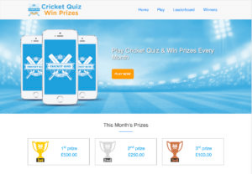Provide a thorough description of the image, including all visible elements.

The image promotes a Cricket Quiz game where participants can compete for prizes each month. The design features a vibrant blue background with visuals of mobile devices displaying the quiz interface, symbolizing accessibility and engagement. Below, several trophies are displayed, indicating different prize tiers, namely the first, second, and third prizes, which are valued at £250, £150, and £100, respectively. The text “Play Cricket Quiz & Win Prizes Every Month” encourages users to participate, highlighting the excitement and thrill of the competition. This promotional material appeals to cricket enthusiasts eager to test their knowledge while having the chance to win rewards.